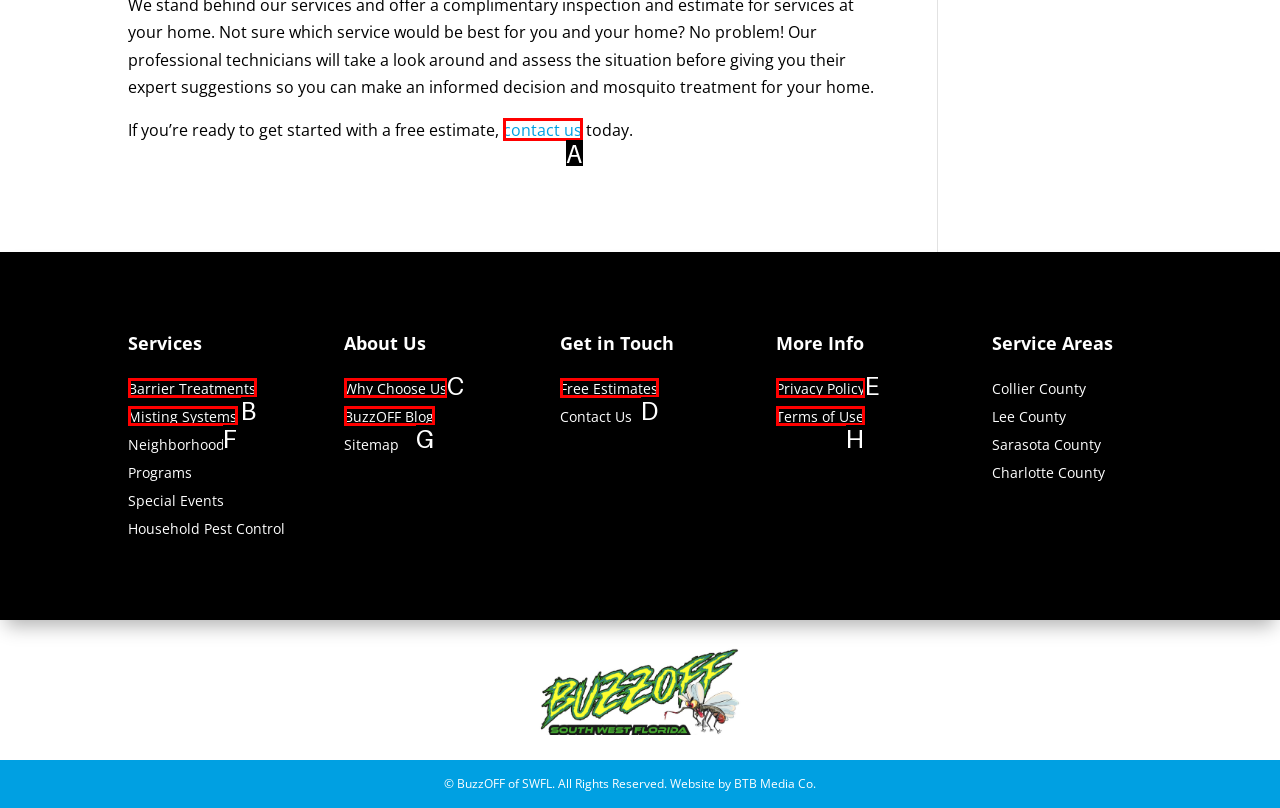Determine the letter of the element you should click to carry out the task: Get a free estimate
Answer with the letter from the given choices.

A